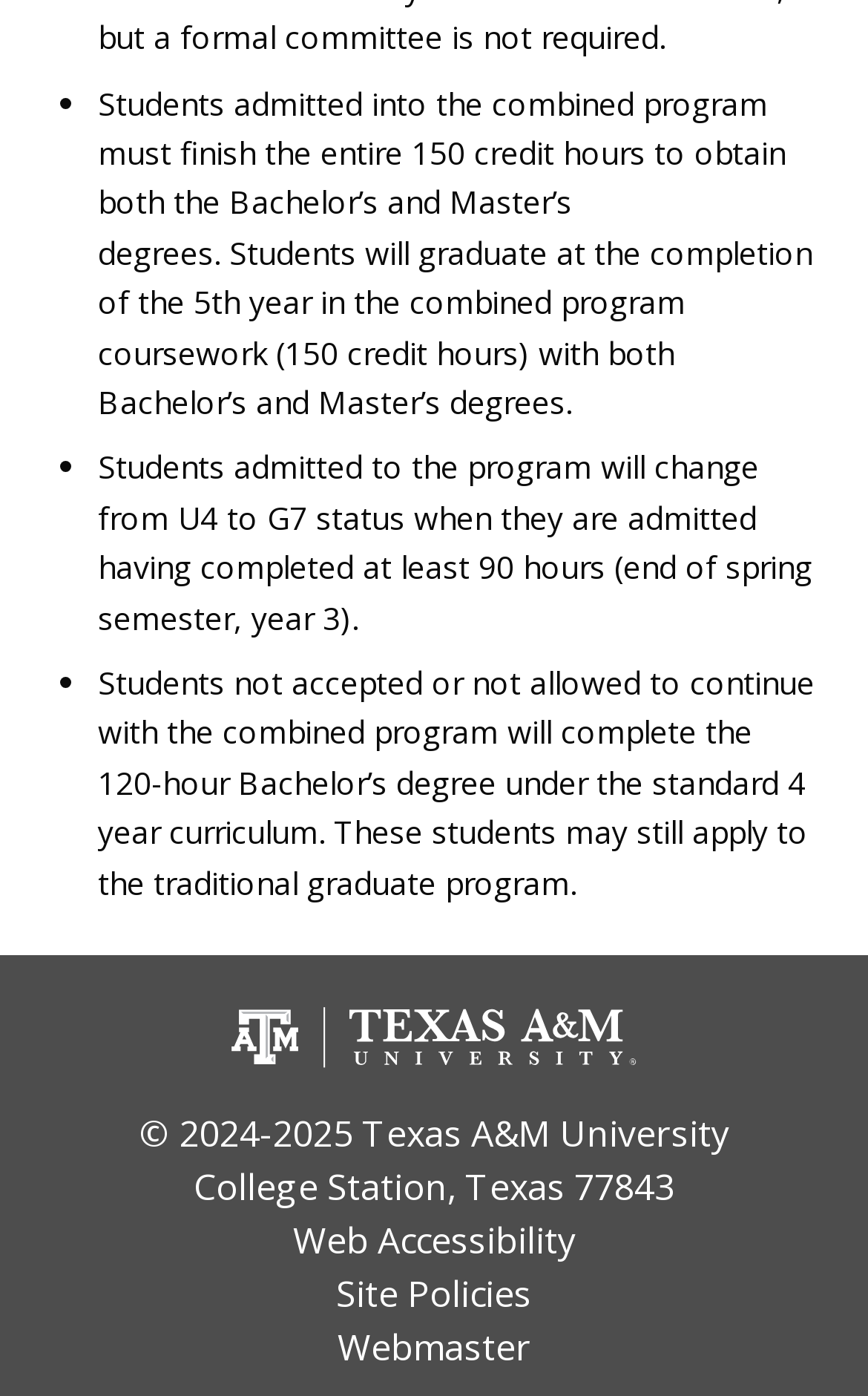Please determine the bounding box coordinates, formatted as (top-left x, top-left y, bottom-right x, bottom-right y), with all values as floating point numbers between 0 and 1. Identify the bounding box of the region described as: Webmaster

[0.0, 0.946, 1.0, 0.984]